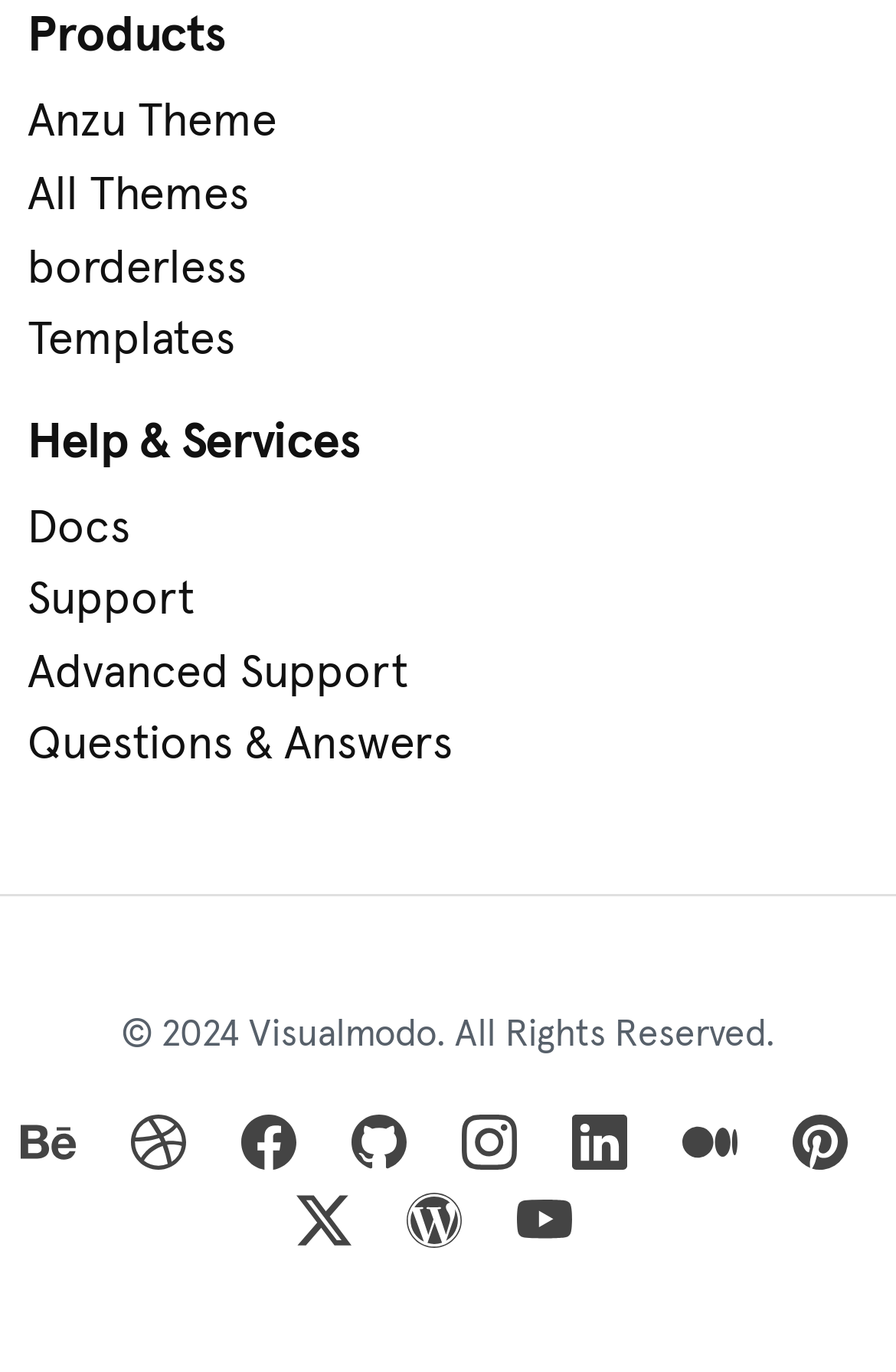Provide the bounding box coordinates, formatted as (top-left x, top-left y, bottom-right x, bottom-right y), with all values being floating point numbers between 0 and 1. Identify the bounding box of the UI element that matches the description: Anzu Theme

[0.031, 0.064, 0.969, 0.117]